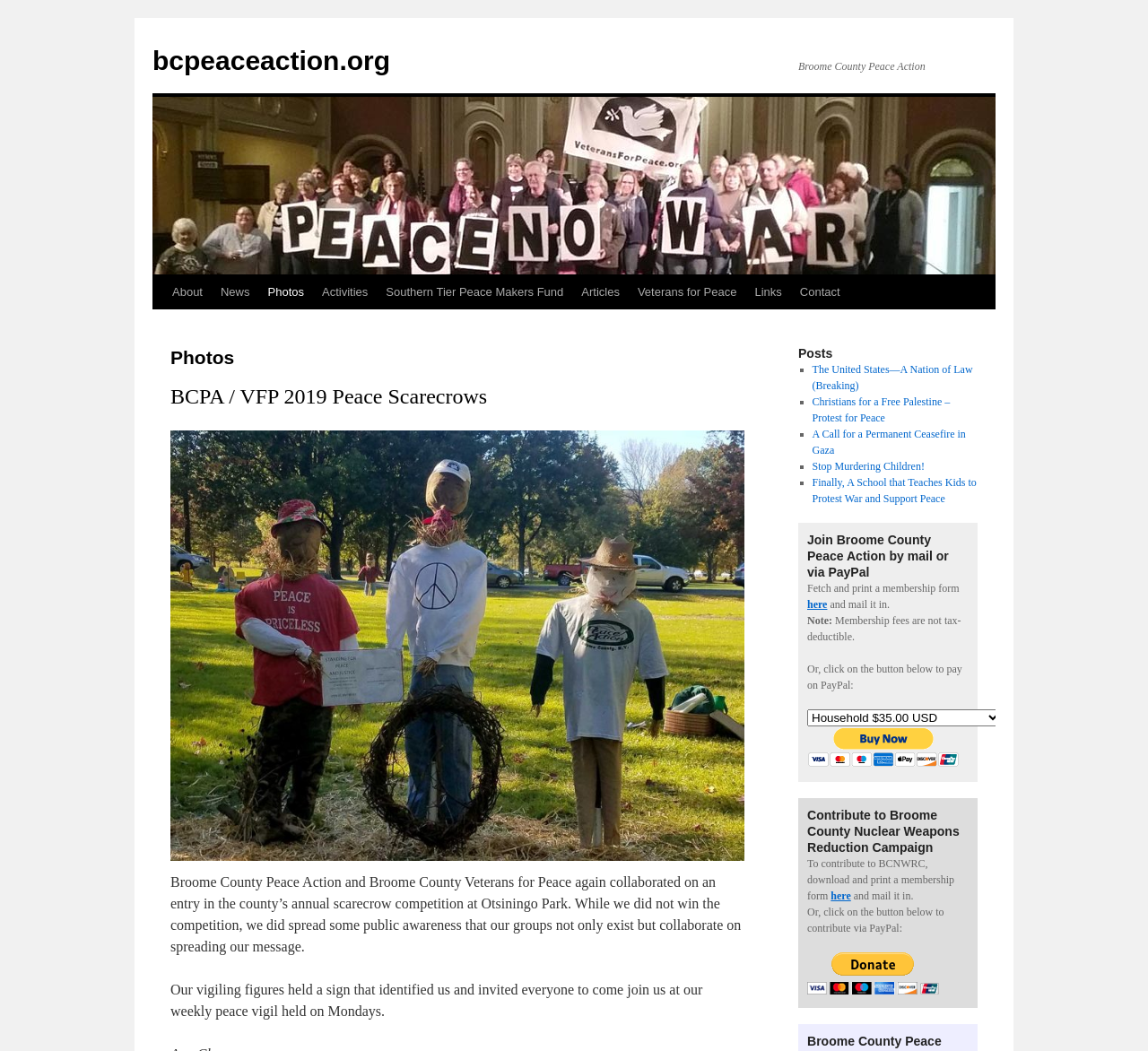Can you find the bounding box coordinates for the UI element given this description: "Photos"? Provide the coordinates as four float numbers between 0 and 1: [left, top, right, bottom].

[0.225, 0.262, 0.273, 0.294]